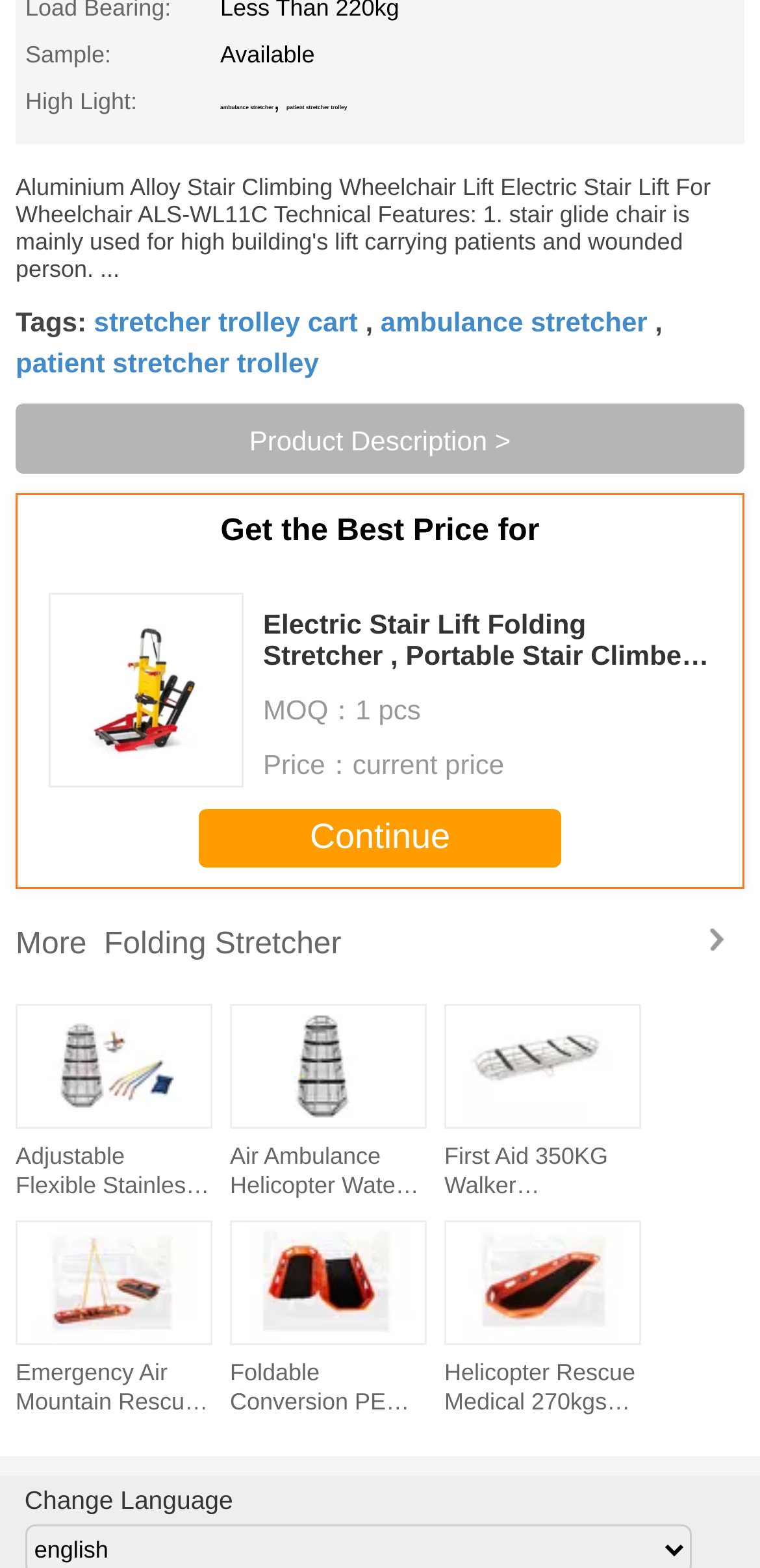How many stretcher products are listed?
Based on the screenshot, provide a one-word or short-phrase response.

5